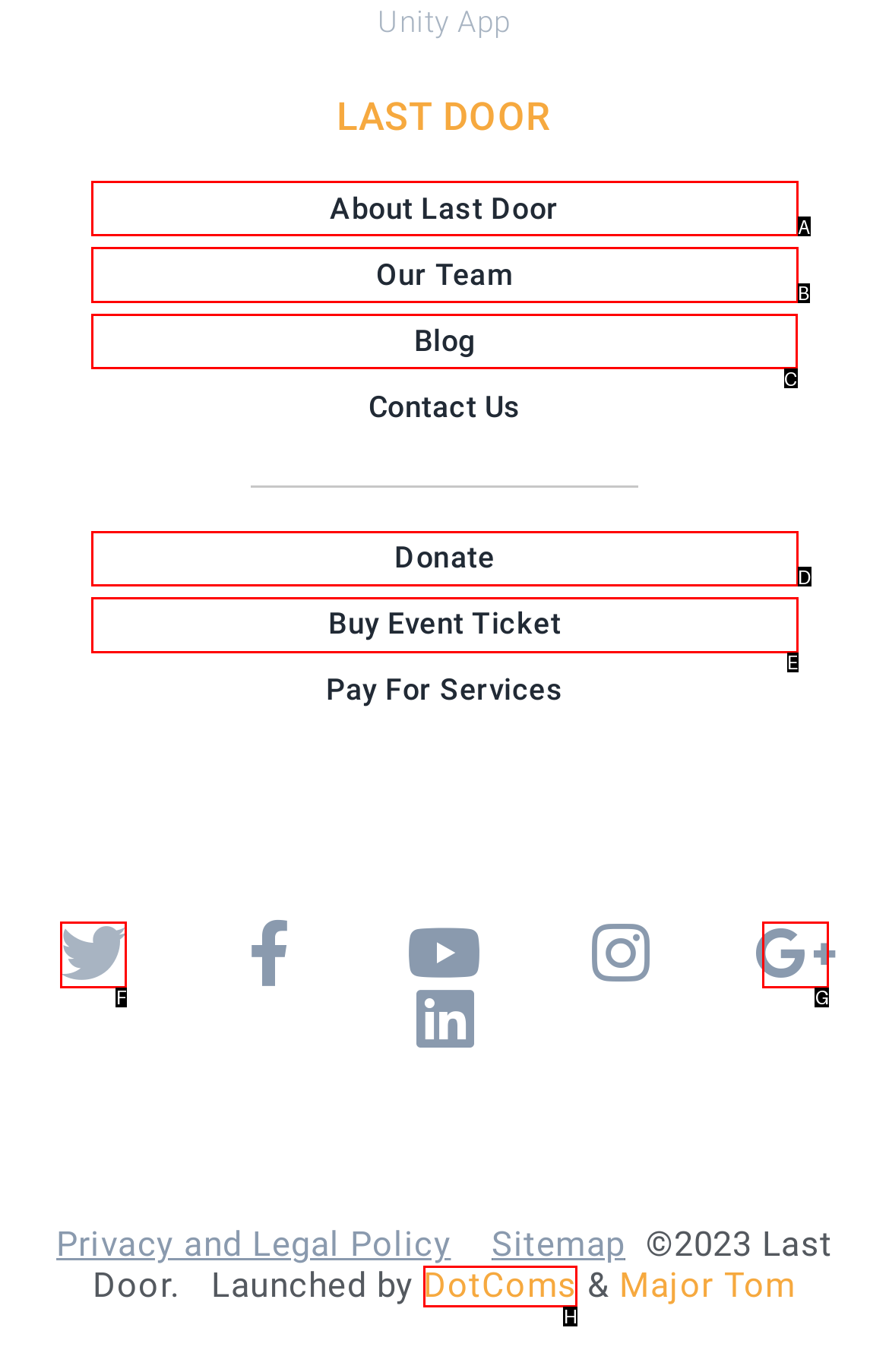From the given options, tell me which letter should be clicked to complete this task: Visit the blog
Answer with the letter only.

C